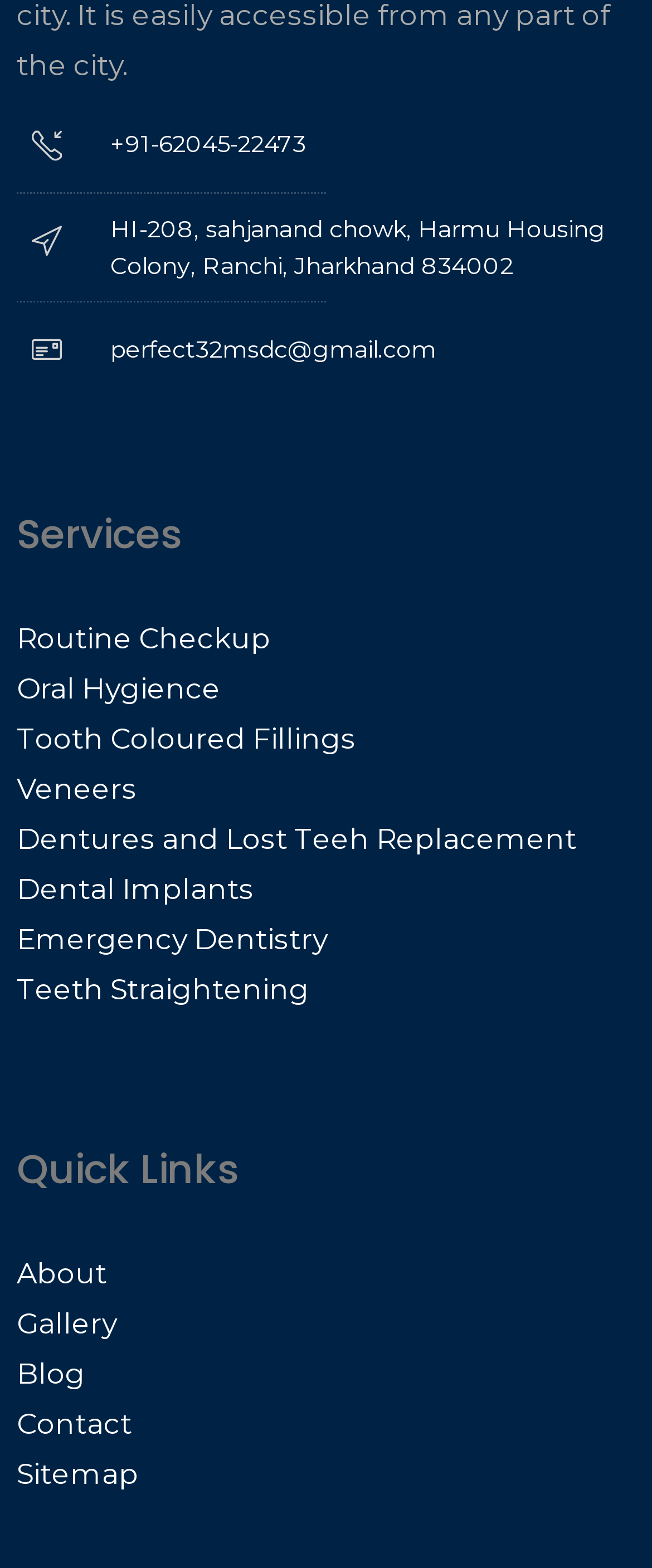Identify the bounding box coordinates of the clickable region required to complete the instruction: "View the about page". The coordinates should be given as four float numbers within the range of 0 and 1, i.e., [left, top, right, bottom].

[0.026, 0.787, 0.164, 0.808]